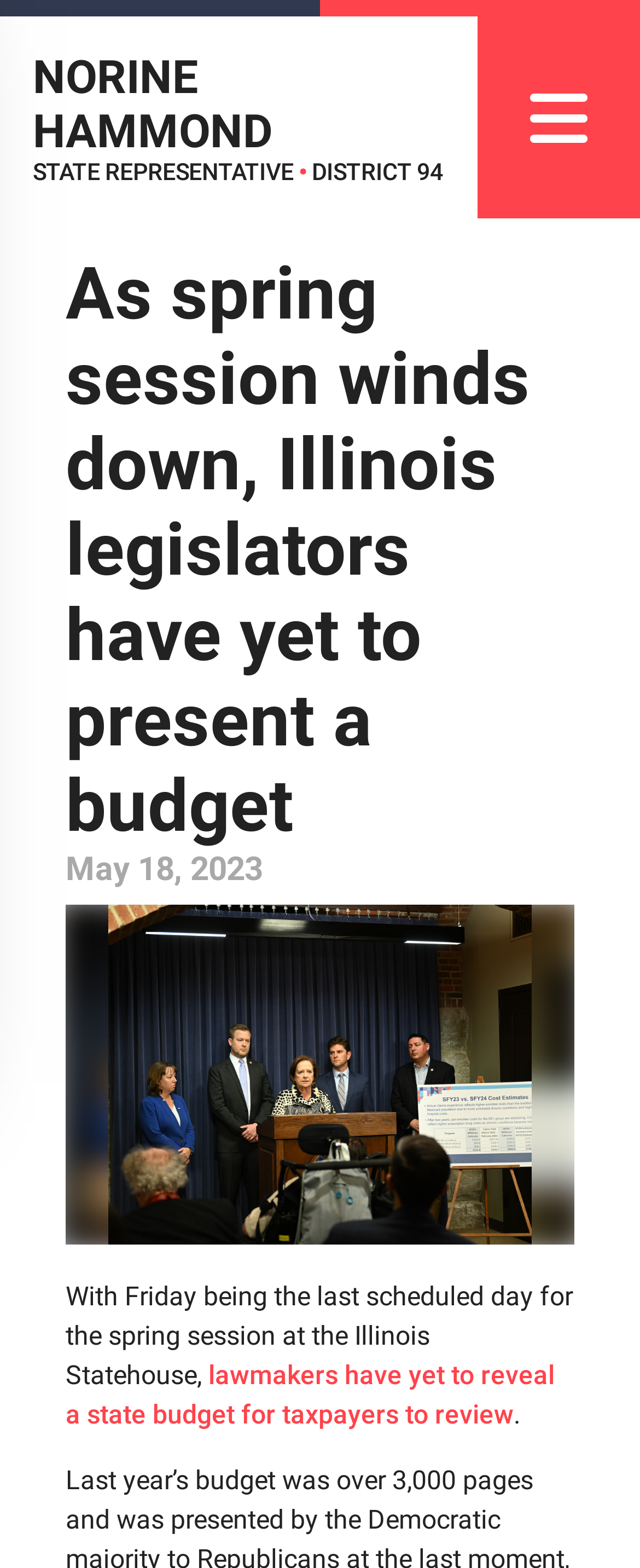Answer the question using only a single word or phrase: 
What is the date of the article?

May 18, 2023